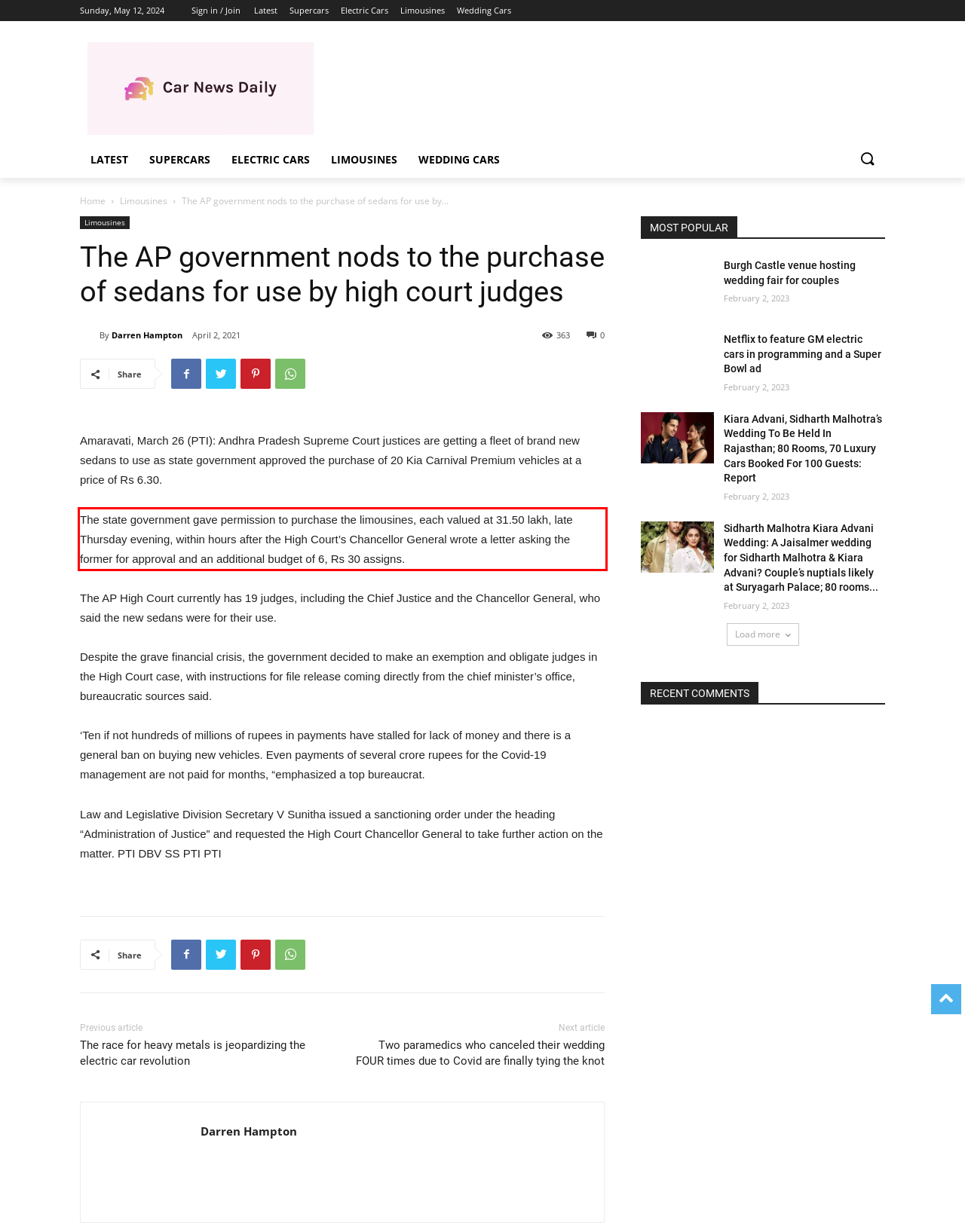The screenshot provided shows a webpage with a red bounding box. Apply OCR to the text within this red bounding box and provide the extracted content.

The state government gave permission to purchase the limousines, each valued at 31.50 lakh, late Thursday evening, within hours after the High Court’s Chancellor General wrote a letter asking the former for approval and an additional budget of 6, Rs 30 assigns.